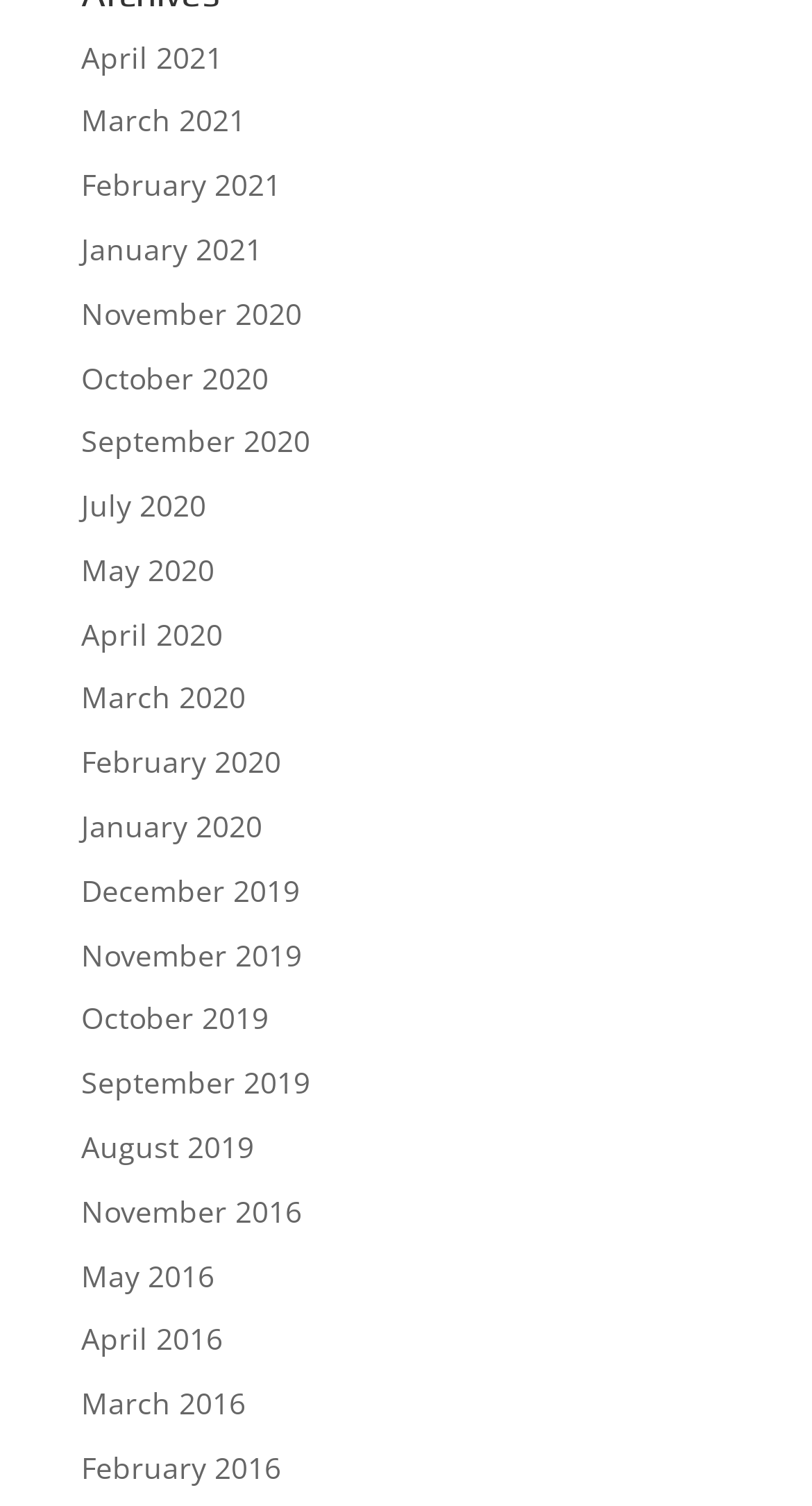Provide the bounding box coordinates for the area that should be clicked to complete the instruction: "view November 2016".

[0.1, 0.791, 0.372, 0.817]